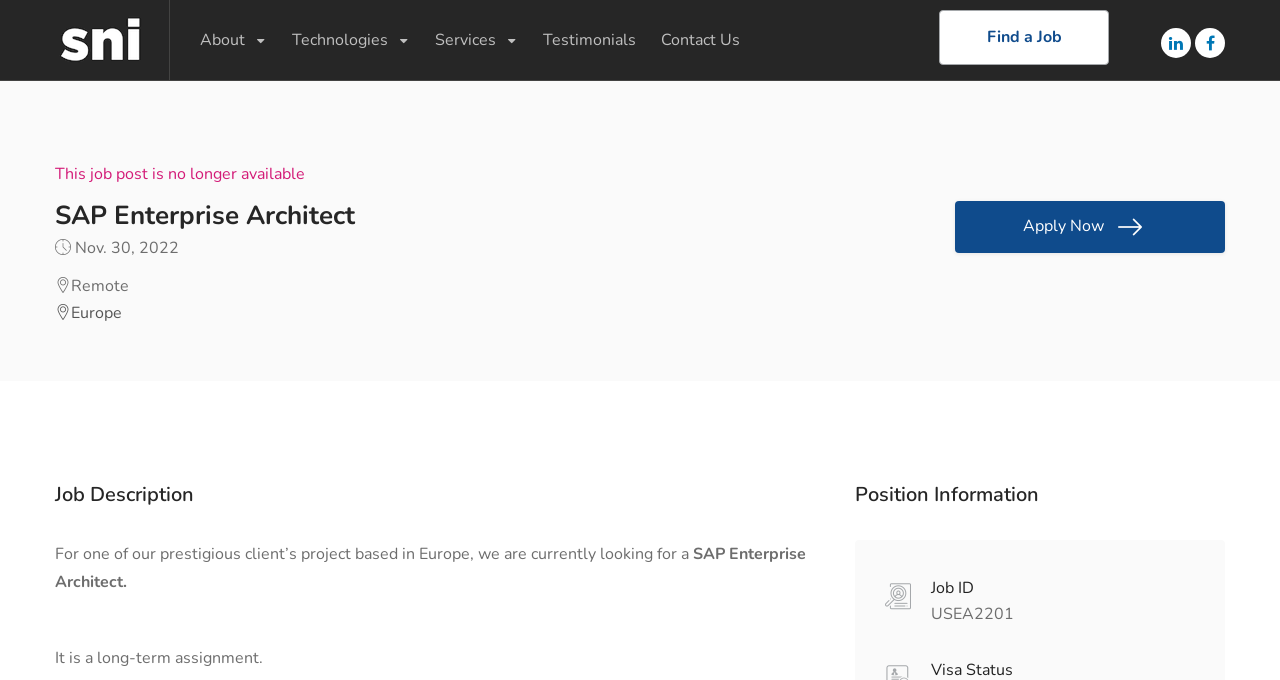Find the bounding box coordinates of the clickable area that will achieve the following instruction: "View About page".

[0.152, 0.0, 0.224, 0.118]